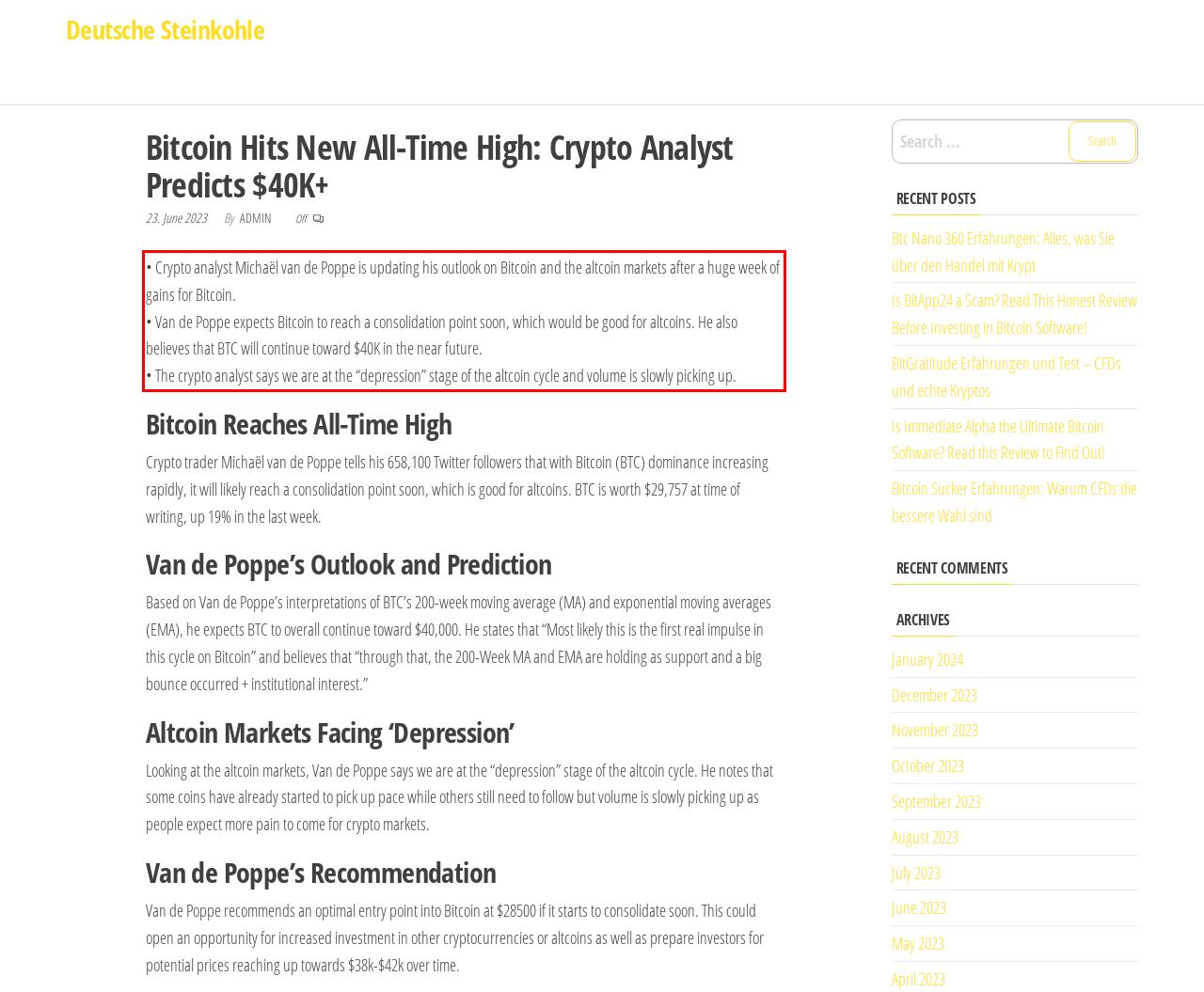You have a webpage screenshot with a red rectangle surrounding a UI element. Extract the text content from within this red bounding box.

• Crypto analyst Michaël van de Poppe is updating his outlook on Bitcoin and the altcoin markets after a huge week of gains for Bitcoin. • Van de Poppe expects Bitcoin to reach a consolidation point soon, which would be good for altcoins. He also believes that BTC will continue toward $40K in the near future. • The crypto analyst says we are at the “depression” stage of the altcoin cycle and volume is slowly picking up.